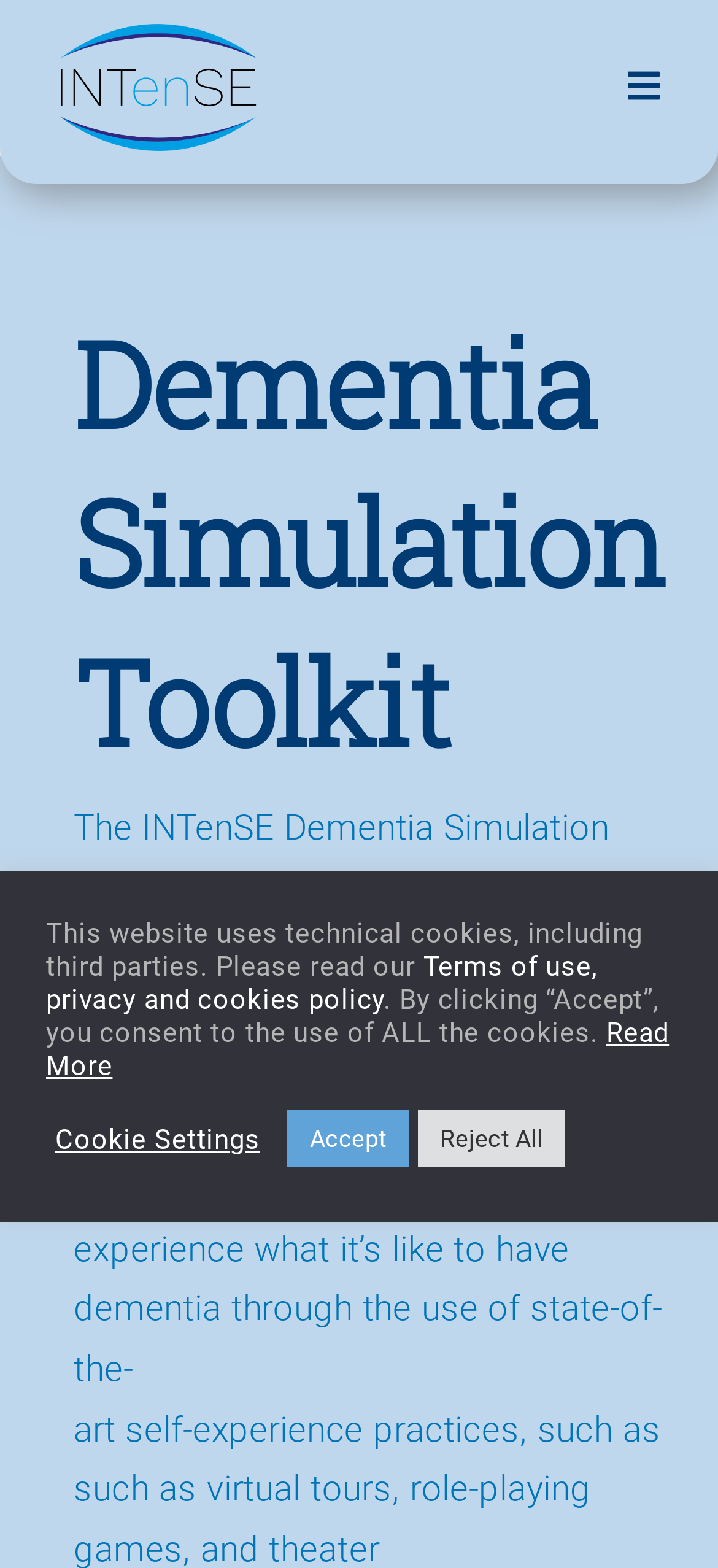Determine the main heading of the webpage and generate its text.

Dementia Simulation Toolkit